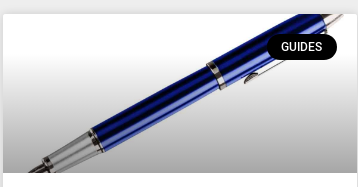What is the purpose of the 'GUIDES' label?
Please provide a detailed and comprehensive answer to the question.

The caption suggests that the 'GUIDES' label accompanies the image, indicating a section dedicated to providing information on various topics related to fountain pens, which may include tutorials or resources on how to use and maintain them.